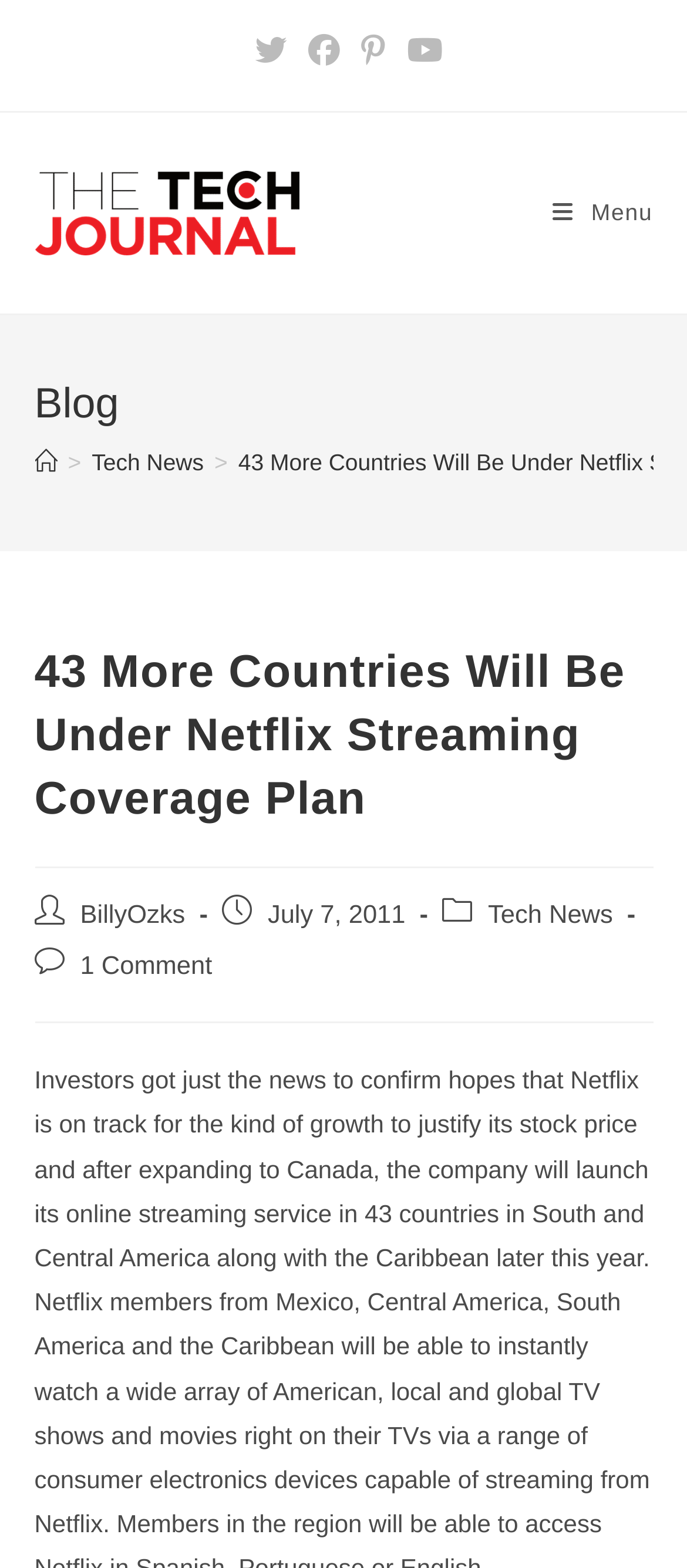How many comments are there on the article?
Provide a one-word or short-phrase answer based on the image.

1